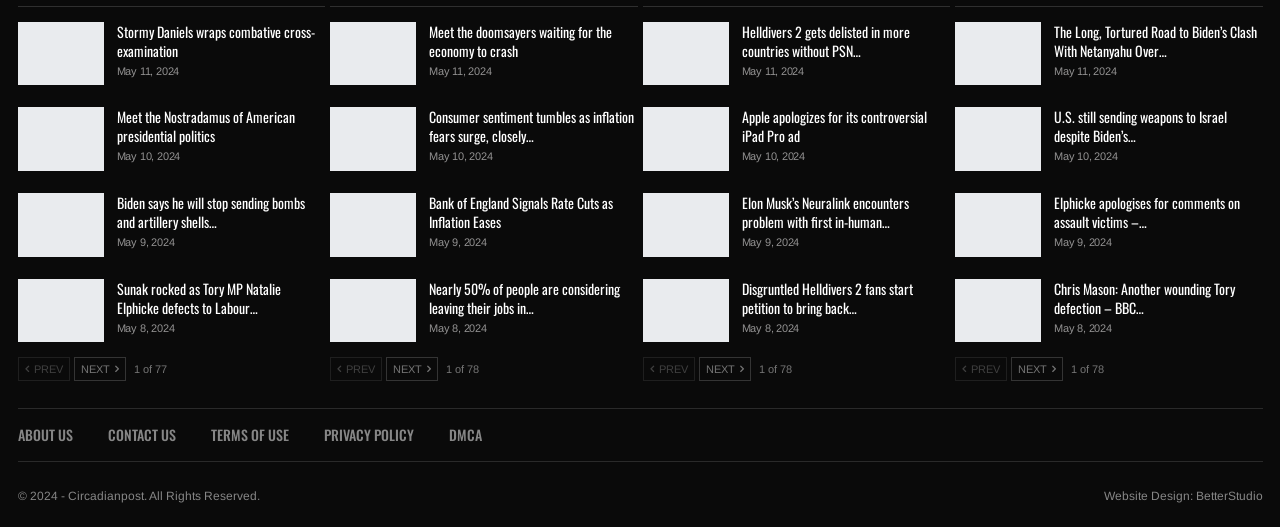Determine the coordinates of the bounding box for the clickable area needed to execute this instruction: "Go to the next page".

[0.057, 0.678, 0.098, 0.724]